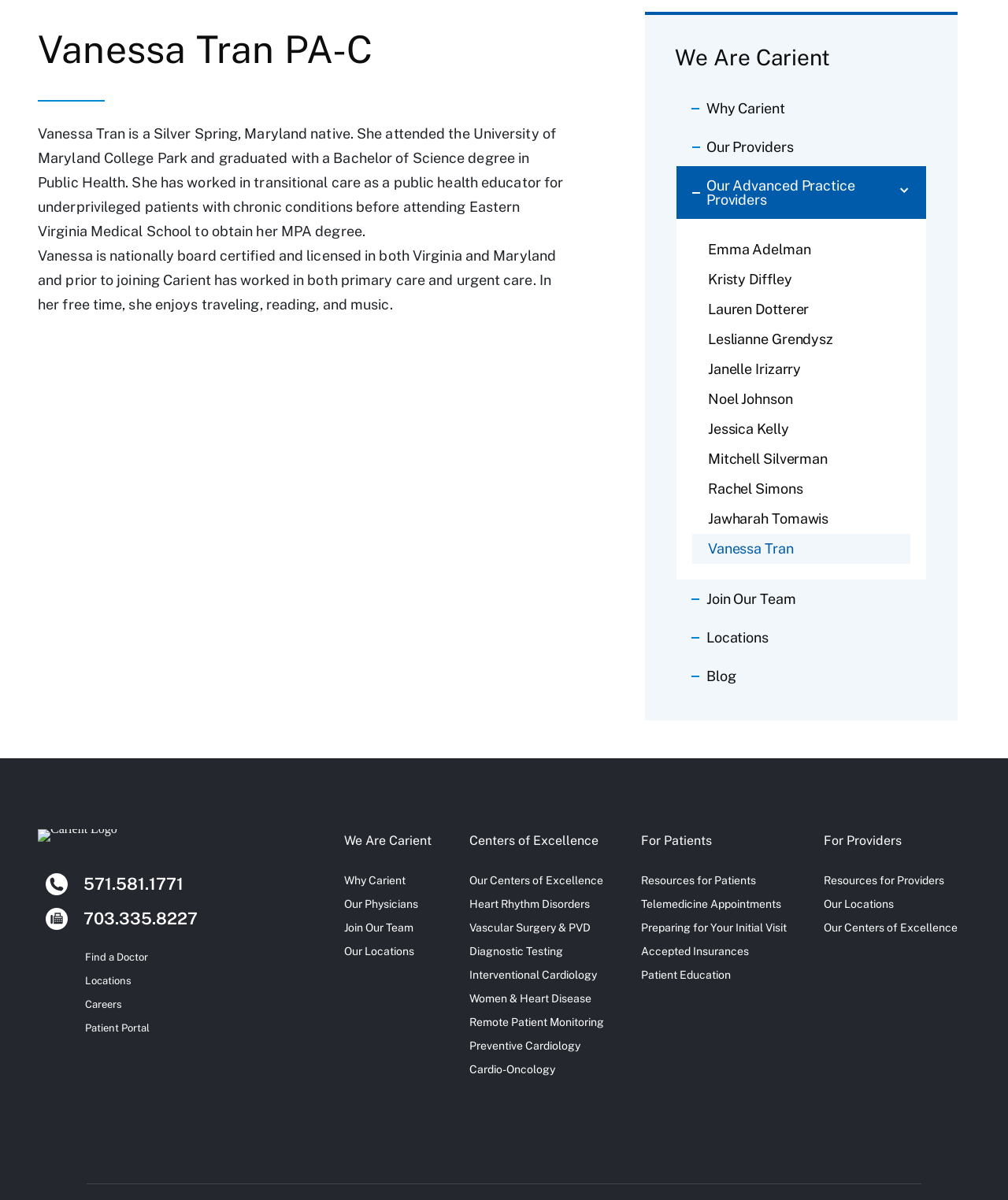Locate the bounding box coordinates of the UI element described by: "Diagnostic Testing". The bounding box coordinates should consist of four float numbers between 0 and 1, i.e., [left, top, right, bottom].

[0.465, 0.787, 0.558, 0.798]